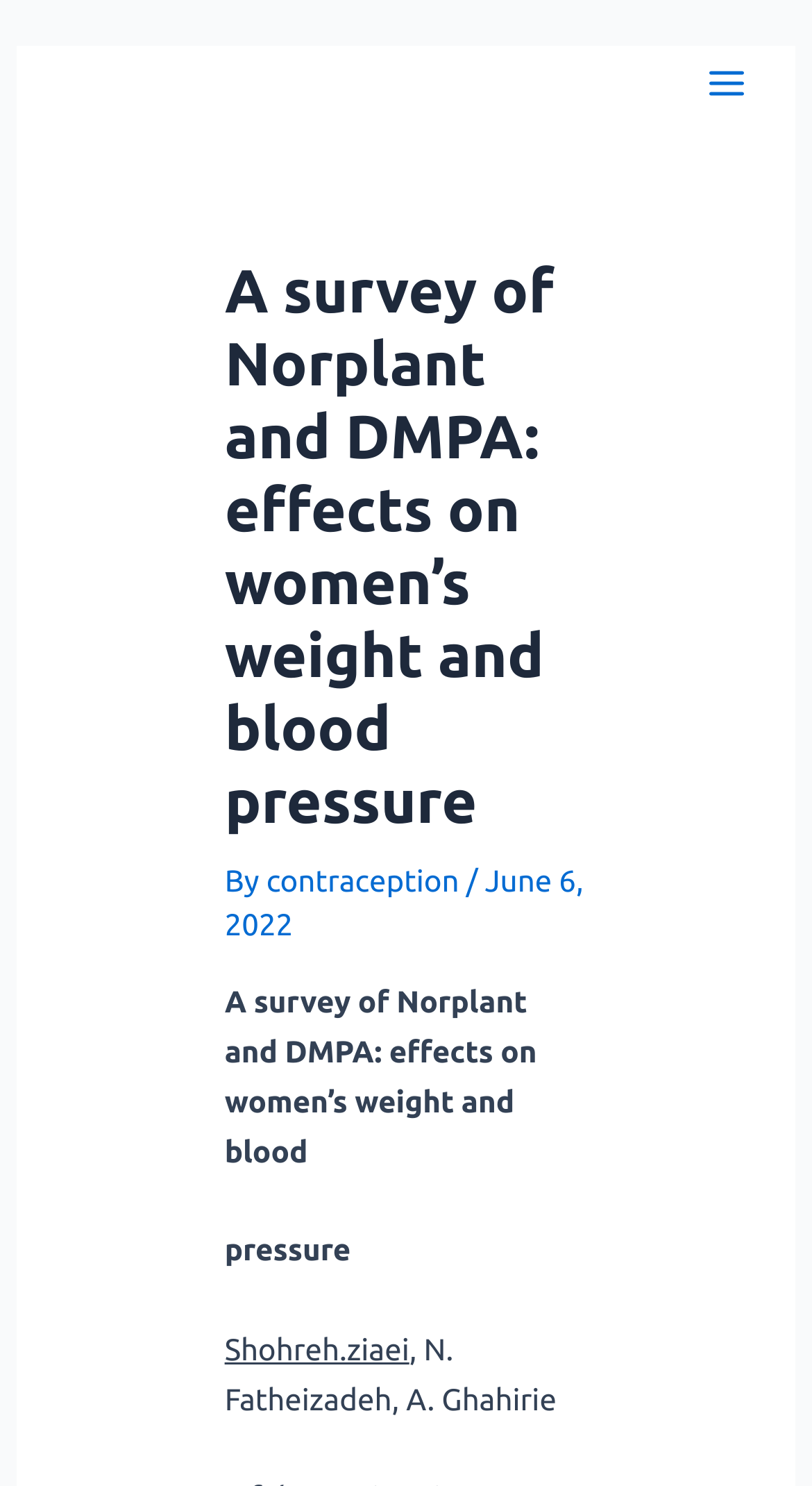Based on the image, give a detailed response to the question: When was the article published?

I found the publication date of the article by looking at the text below the title, which states 'June 6, 2022'.